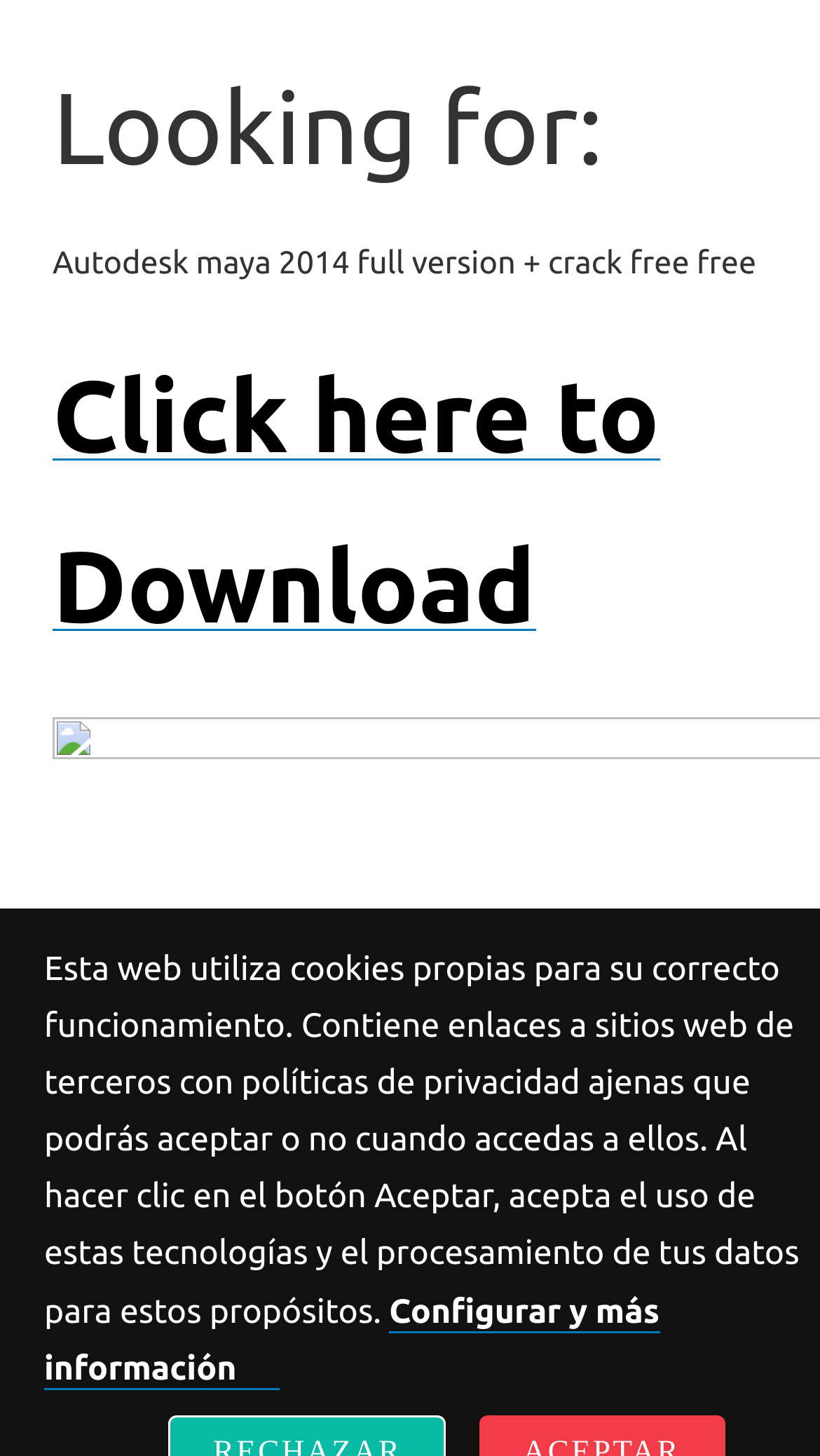Give a concise answer using one word or a phrase to the following question:
What type of information is provided at the bottom of the webpage?

Privacy policy